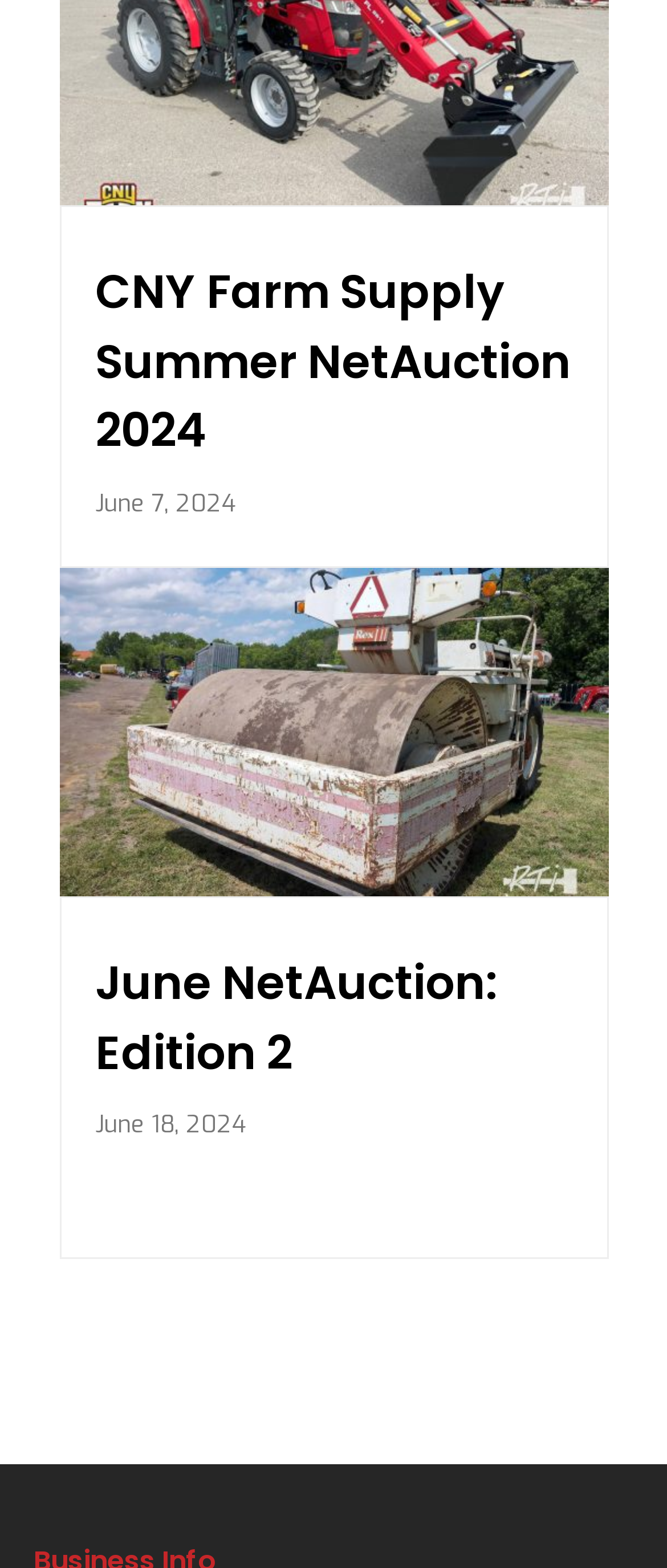Examine the screenshot and answer the question in as much detail as possible: How many NetAuctions are listed on this page?

I counted the number of headings with the word 'NetAuction' in them, and found two: 'CNY Farm Supply Summer NetAuction 2024' and 'June NetAuction: Edition 2'.